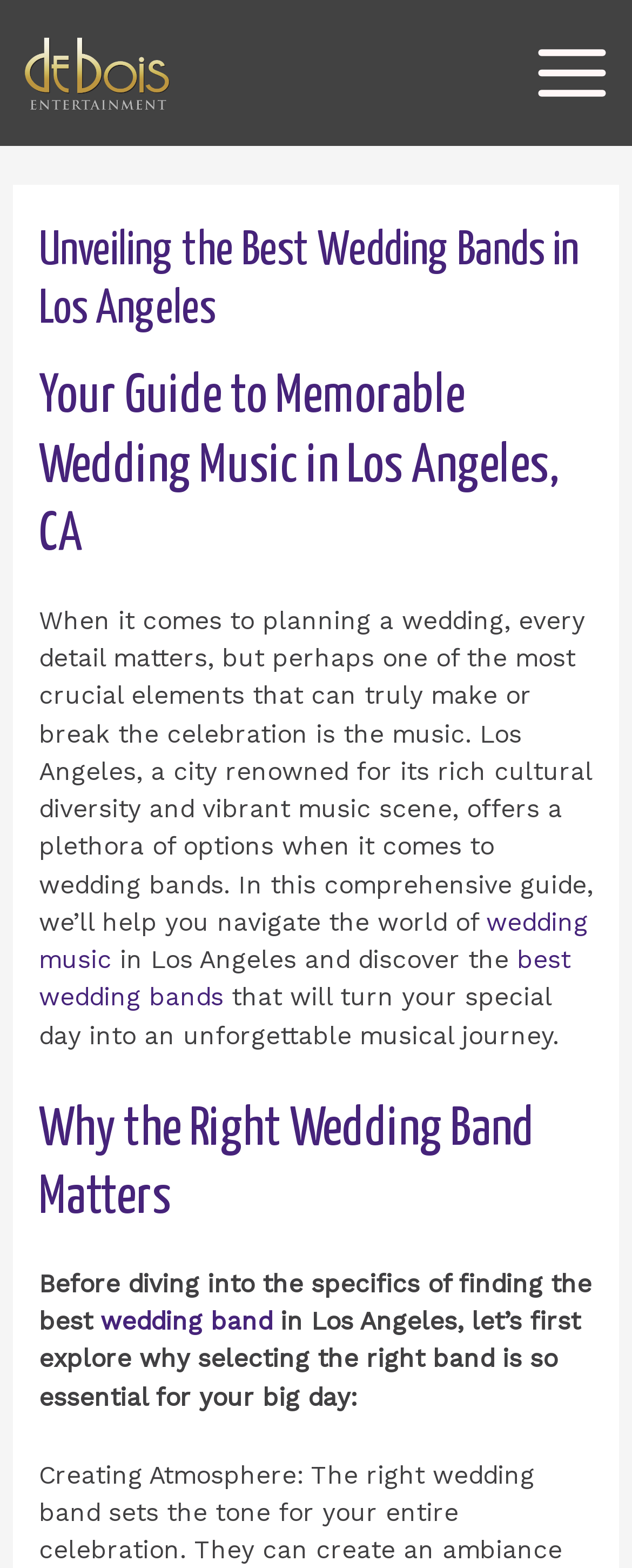Using the webpage screenshot, locate the HTML element that fits the following description and provide its bounding box: "Main Menu".

[0.812, 0.009, 1.0, 0.085]